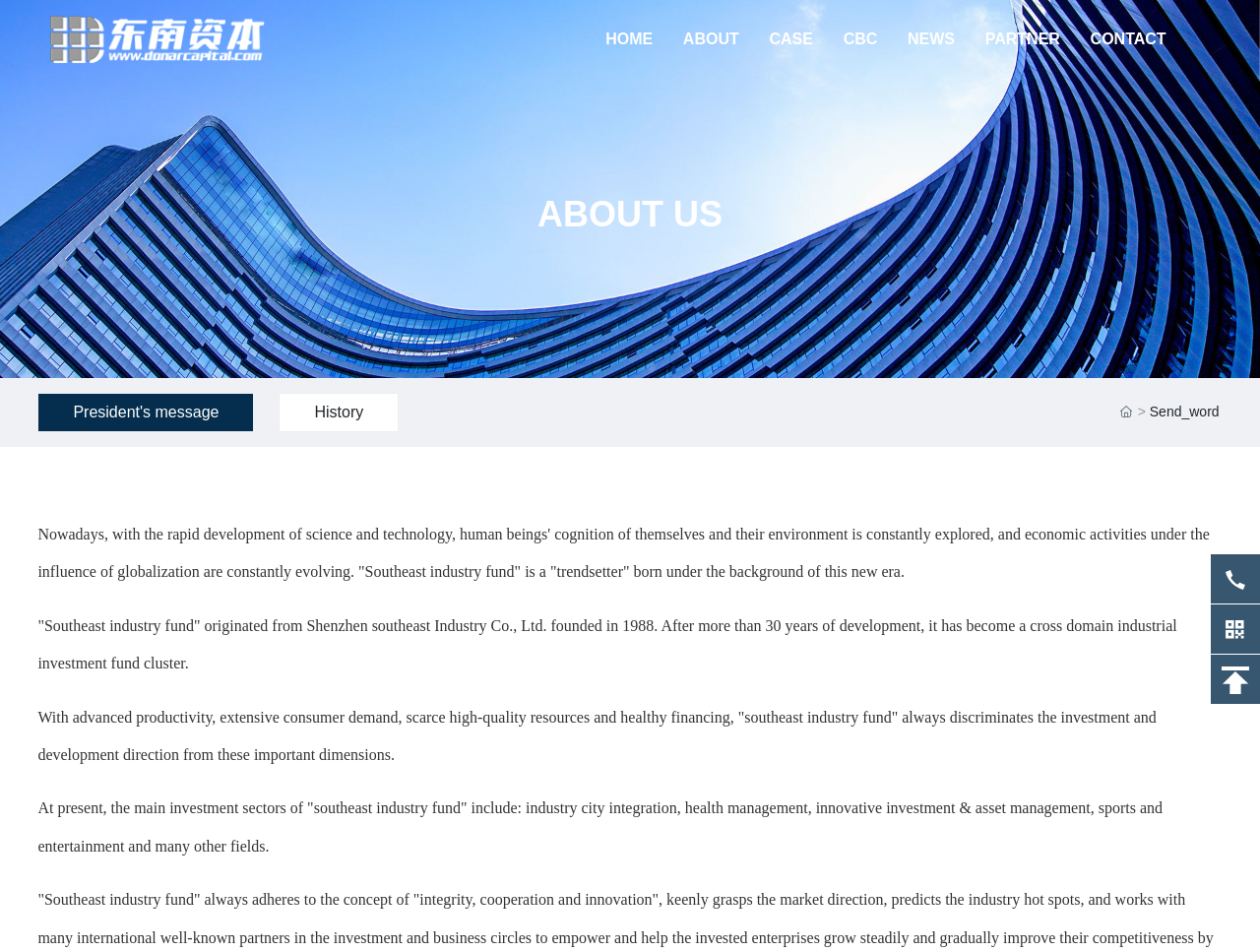Please locate the bounding box coordinates for the element that should be clicked to achieve the following instruction: "Read the 'President's message'". Ensure the coordinates are given as four float numbers between 0 and 1, i.e., [left, top, right, bottom].

[0.03, 0.413, 0.202, 0.454]